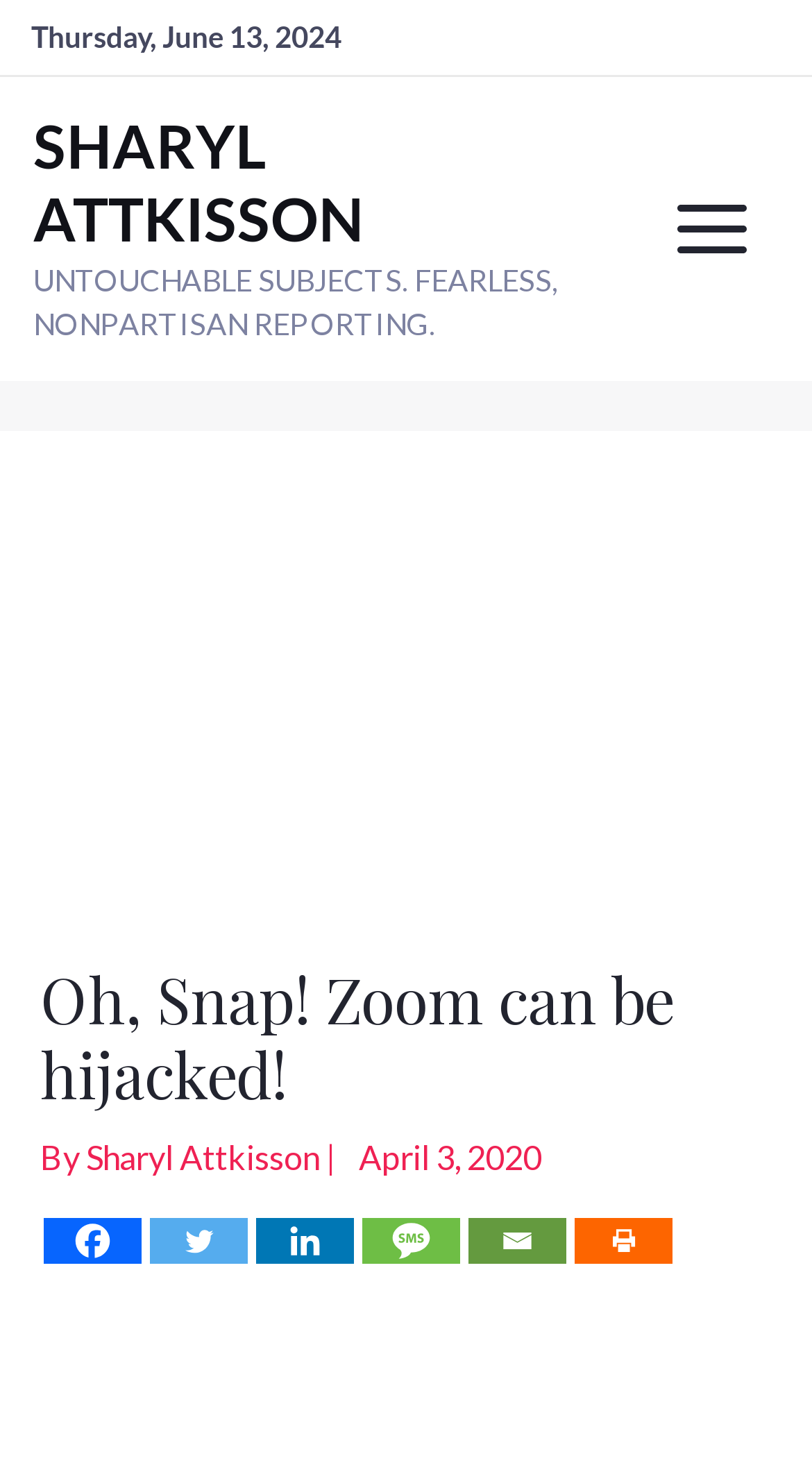Locate the bounding box of the UI element described by: "Neve" in the given webpage screenshot.

None